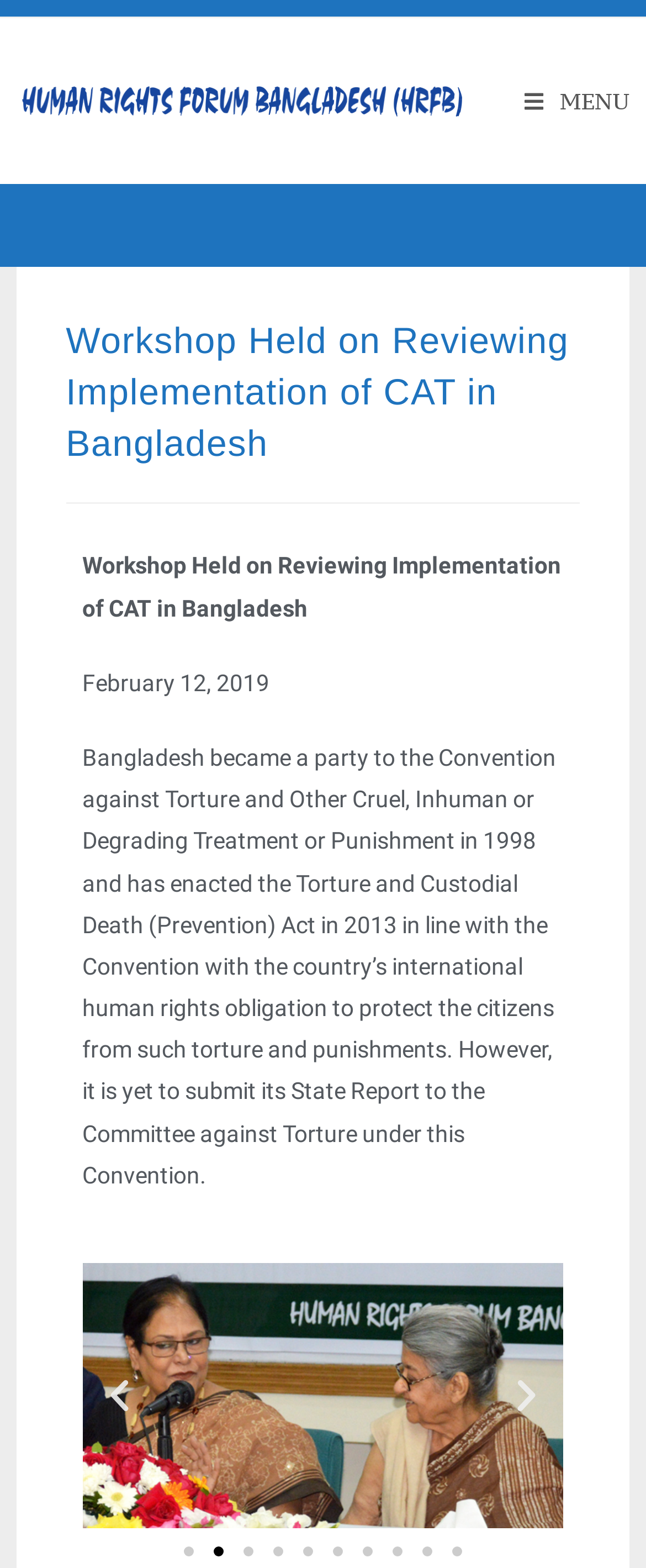Find the bounding box coordinates for the HTML element described as: "alt="Human Rights Forum Bangladesh (HRFB)"". The coordinates should consist of four float values between 0 and 1, i.e., [left, top, right, bottom].

[0.025, 0.055, 0.715, 0.072]